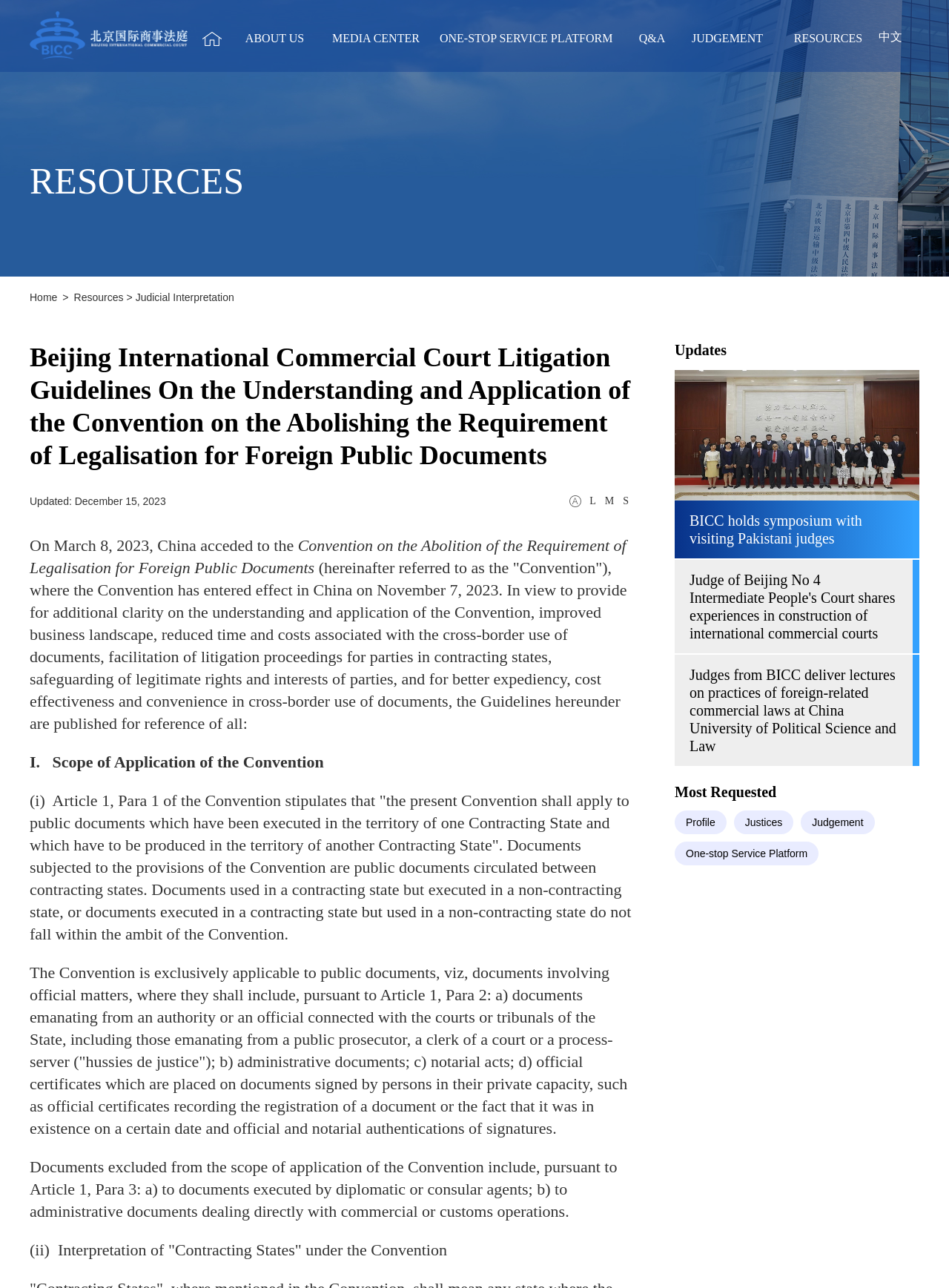Find the bounding box coordinates for the UI element whose description is: "DAVE, JACOB AND THE DREAM". The coordinates should be four float numbers between 0 and 1, in the format [left, top, right, bottom].

None